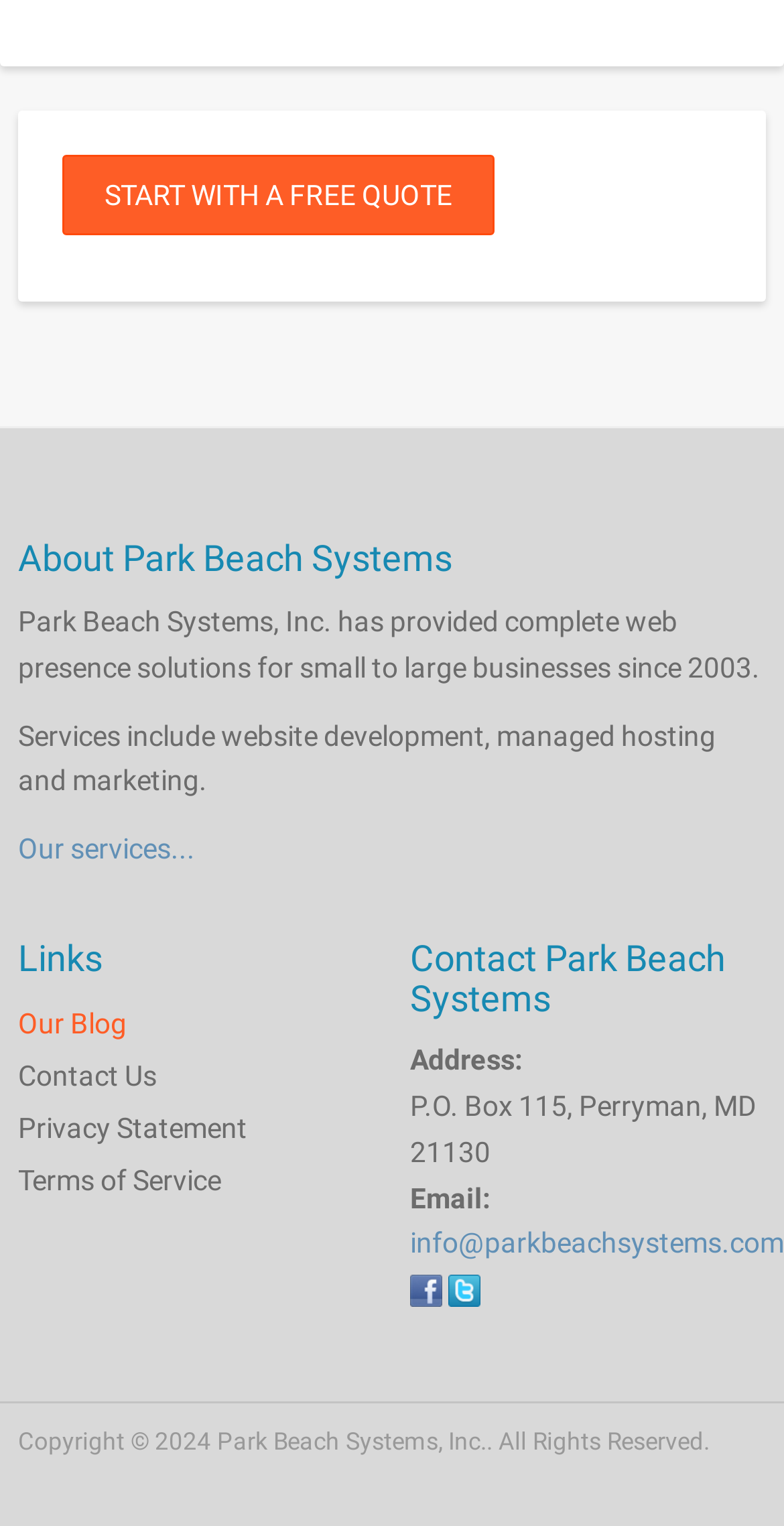Identify the bounding box coordinates necessary to click and complete the given instruction: "Visit the blog".

[0.023, 0.654, 0.477, 0.686]